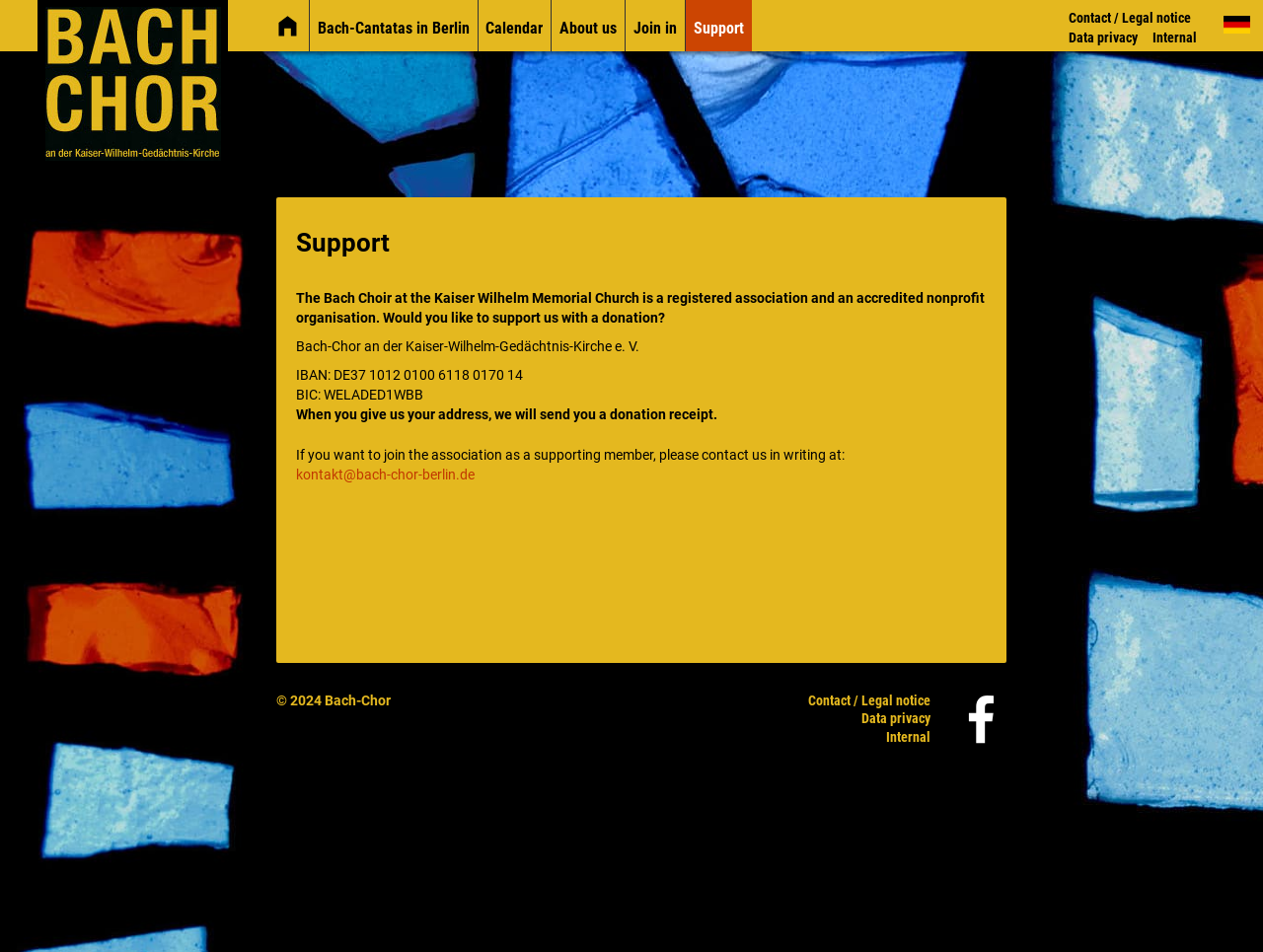Please give a short response to the question using one word or a phrase:
What is the IBAN number for donation?

DE37 1012 0100 6118 0170 14